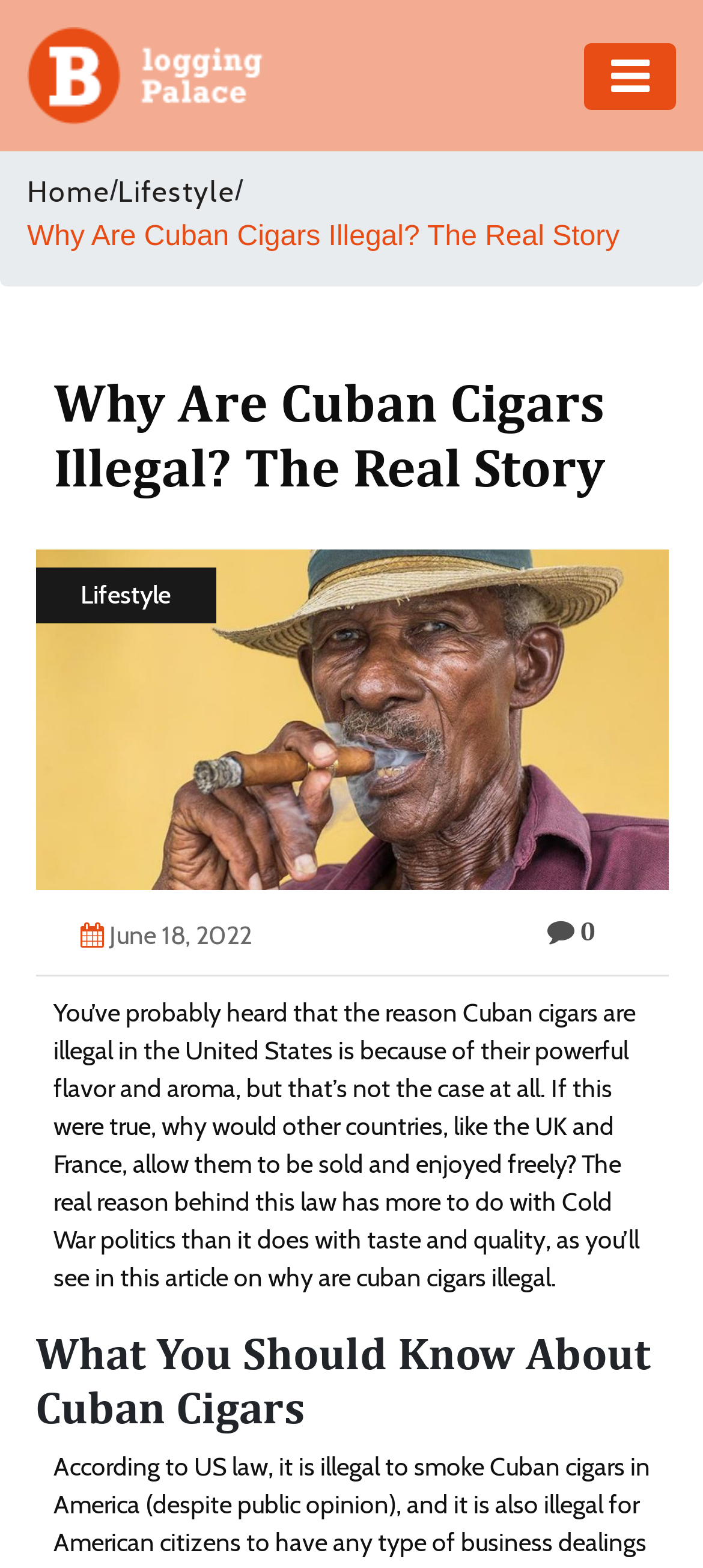Please locate the UI element described by "alt="logo"" and provide its bounding box coordinates.

[0.038, 0.038, 0.423, 0.058]